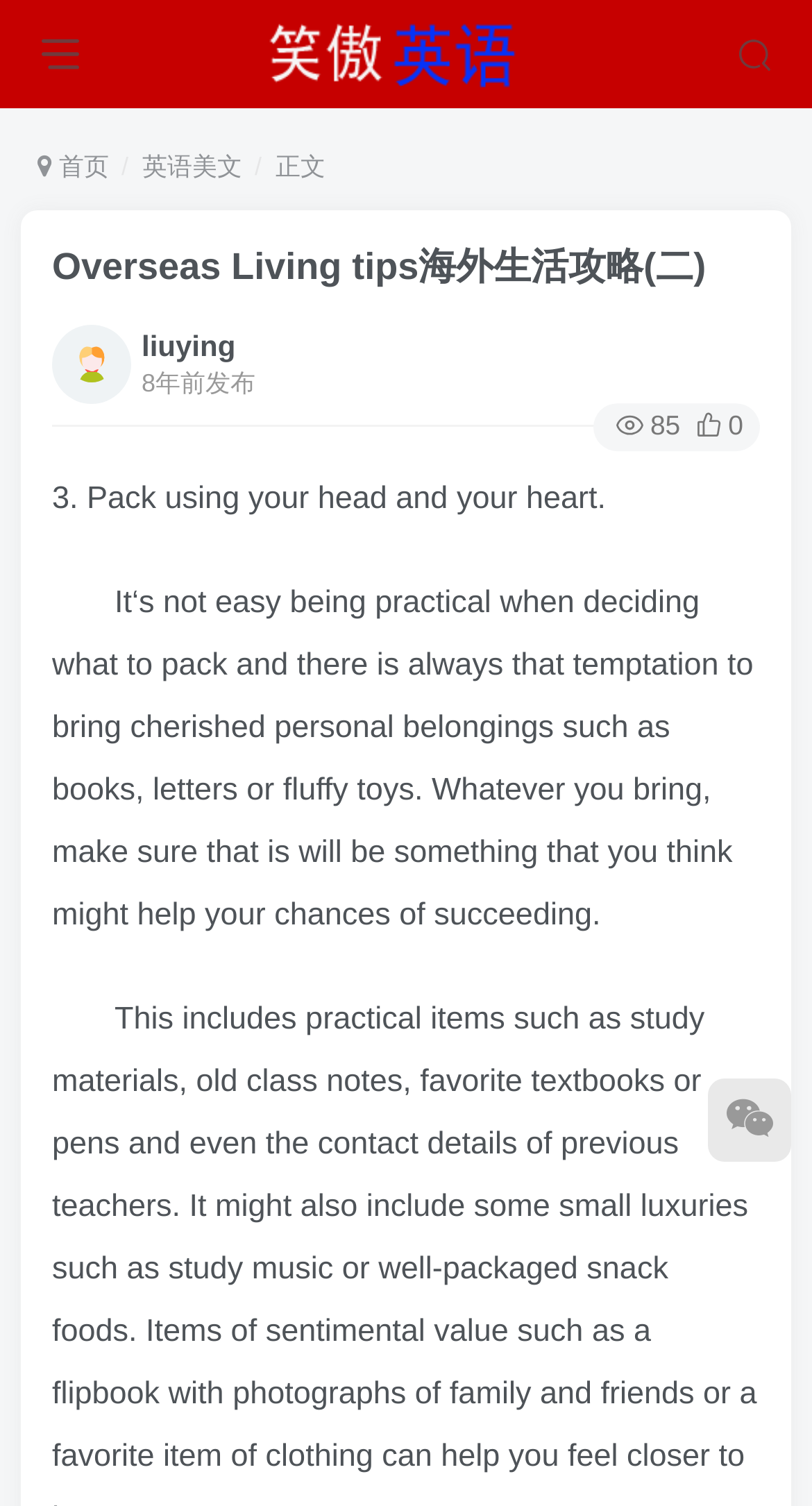Generate a thorough description of the webpage.

This webpage is about Overseas Living tips, specifically focusing on packing strategies. At the top left corner, there is a link to "沪江英语学习｜笑傲英语网－让你笑傲英语江湖" accompanied by an image with the same description. On the top right corner, there are two buttons, one on the left and one on the right. 

Below the top section, there is a navigation menu with links to "首页", "英语美文", and a static text "正文". The main content of the webpage is headed by "Overseas Living tips海外生活攻略(二)", which is a link. 

Under the heading, there is a profile section with a link to "liuying的头像-笑傲英语网" accompanied by an image, and a description list showing the username "liuying" and the time "8年前发布" (8 years ago). 

The main article starts with a title "3. Pack using your head and your heart." followed by a paragraph of text discussing the challenges of packing and the importance of being practical. The text is divided into two sections, with the first section describing the temptation to bring personal belongings and the second section advising to bring items that can help succeed. 

At the bottom right corner, there is a link with an icon "\uf1d7". Additionally, there are two static texts showing numbers "85" and "0" on the right side of the article.